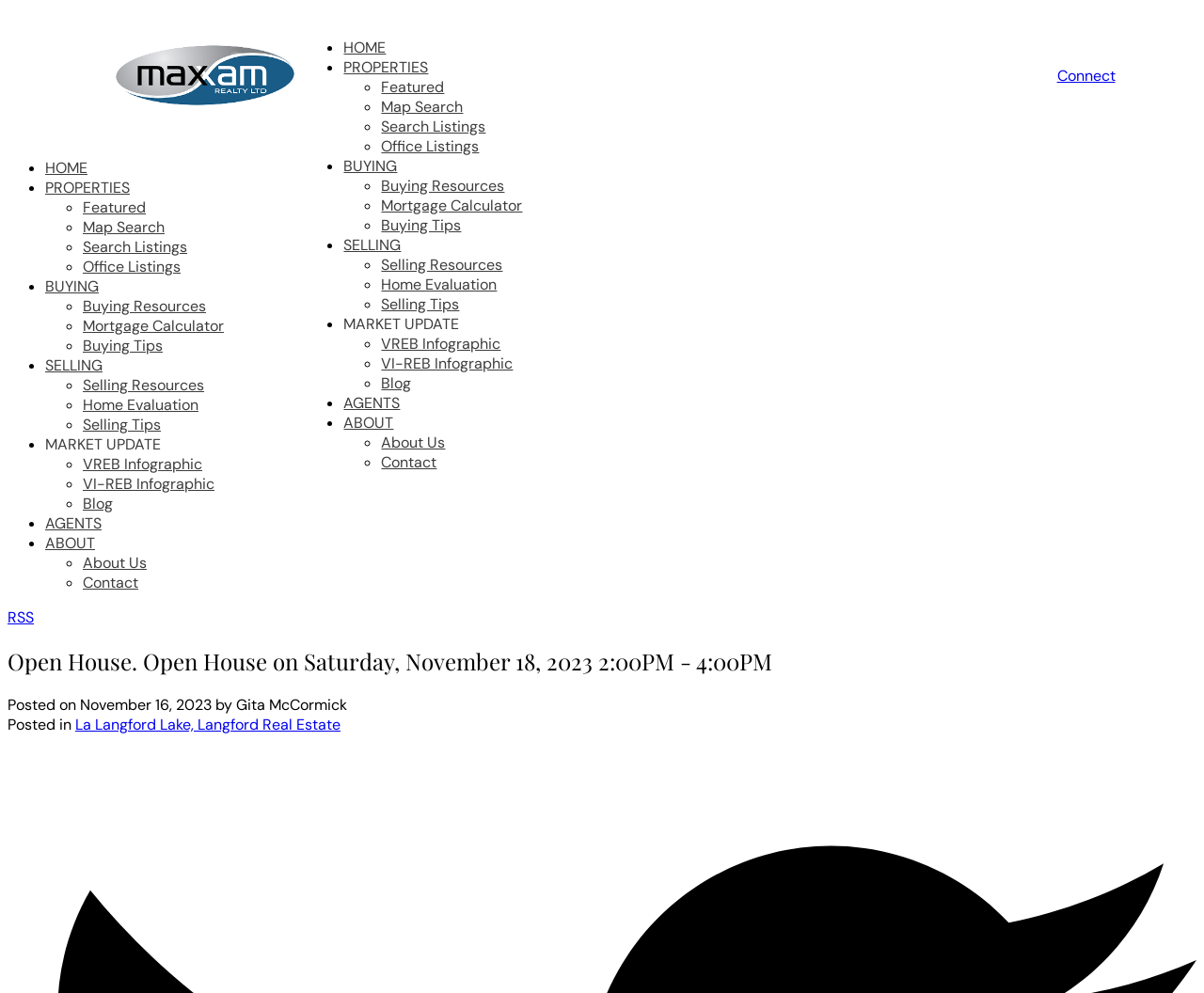Please locate the bounding box coordinates for the element that should be clicked to achieve the following instruction: "Connect with the agent". Ensure the coordinates are given as four float numbers between 0 and 1, i.e., [left, top, right, bottom].

[0.878, 0.066, 0.926, 0.086]